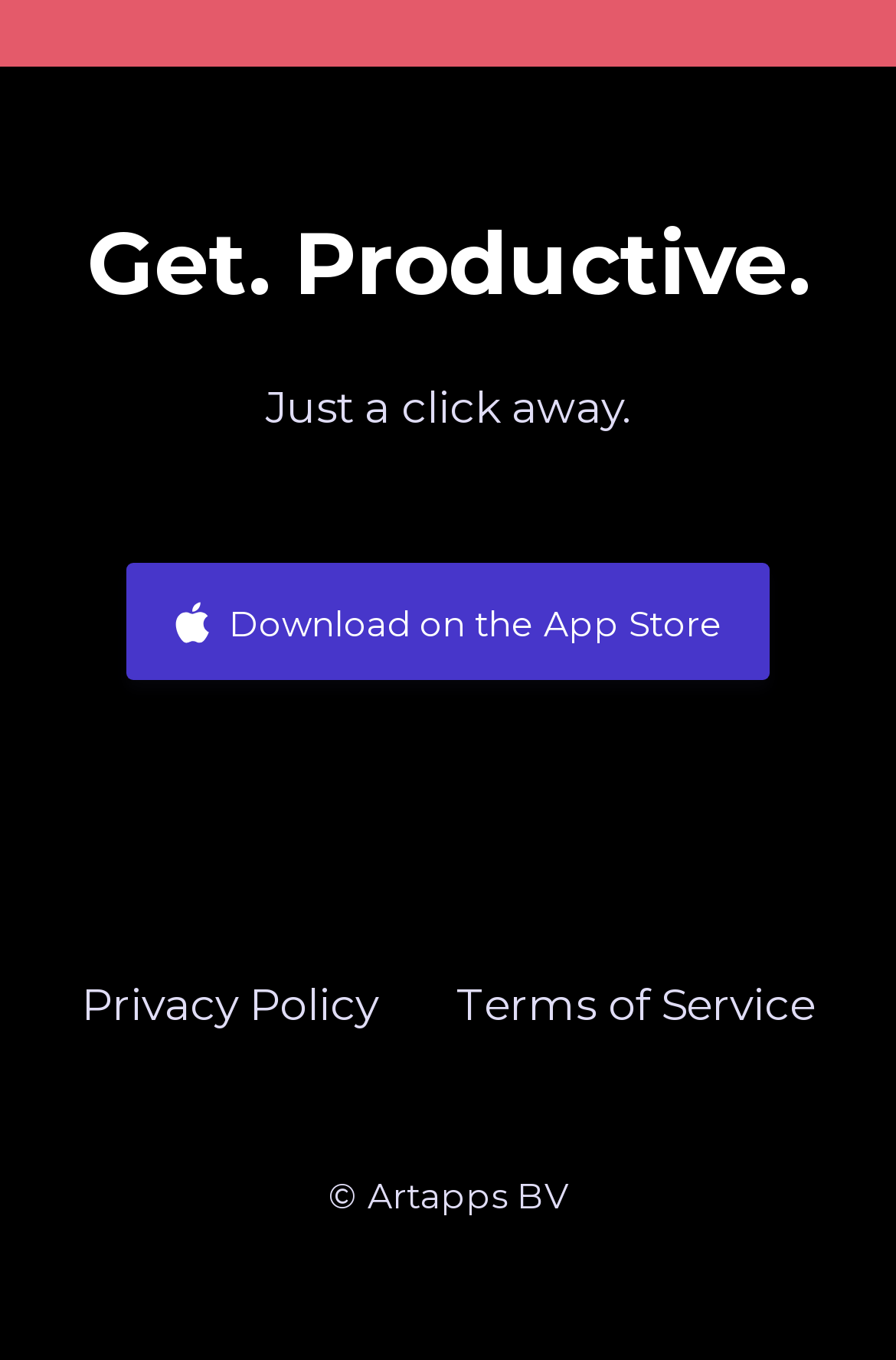Given the description Terms of Service, predict the bounding box coordinates of the UI element. Ensure the coordinates are in the format (top-left x, top-left y, bottom-right x, bottom-right y) and all values are between 0 and 1.

[0.509, 0.702, 0.909, 0.776]